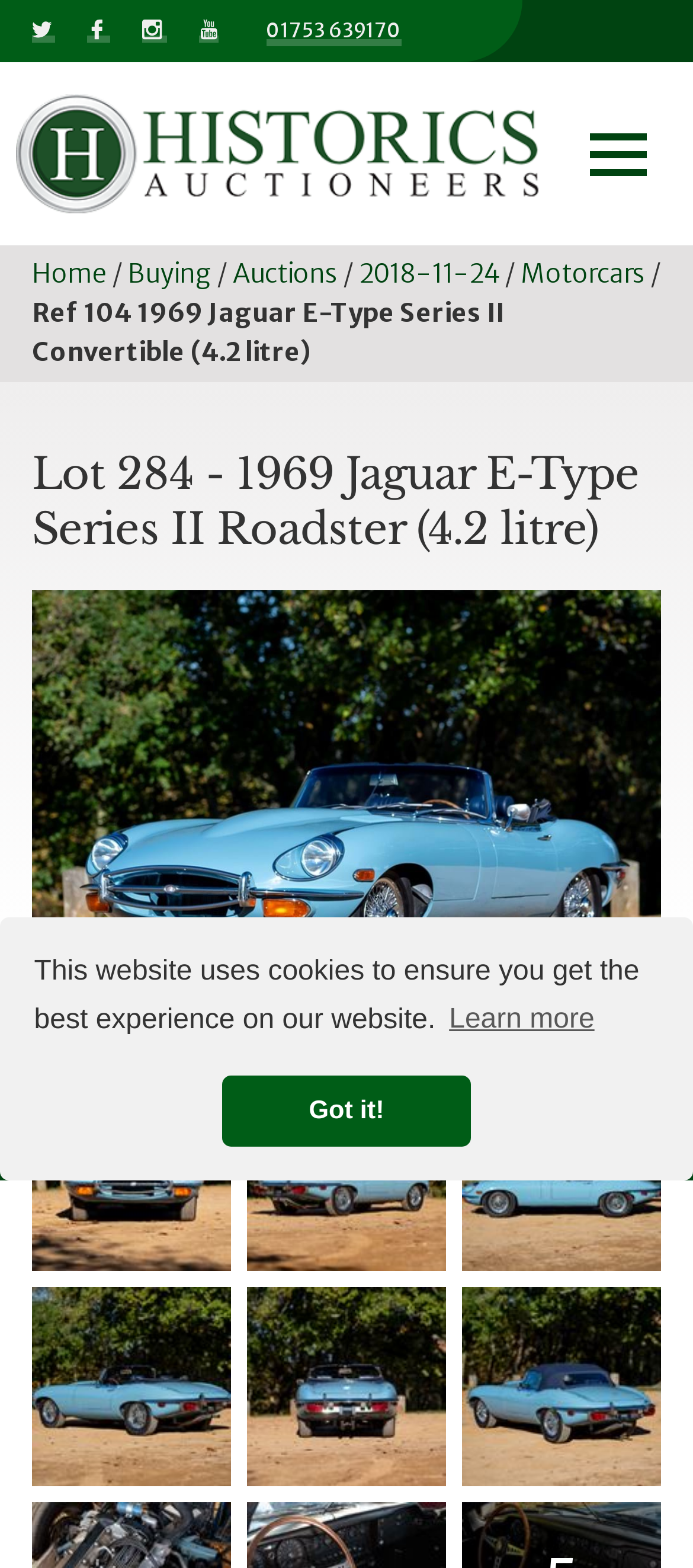Can you specify the bounding box coordinates of the area that needs to be clicked to fulfill the following instruction: "View Ref 80 1973 Triumph Bonneville 750 T140"?

[0.0, 0.753, 0.41, 0.889]